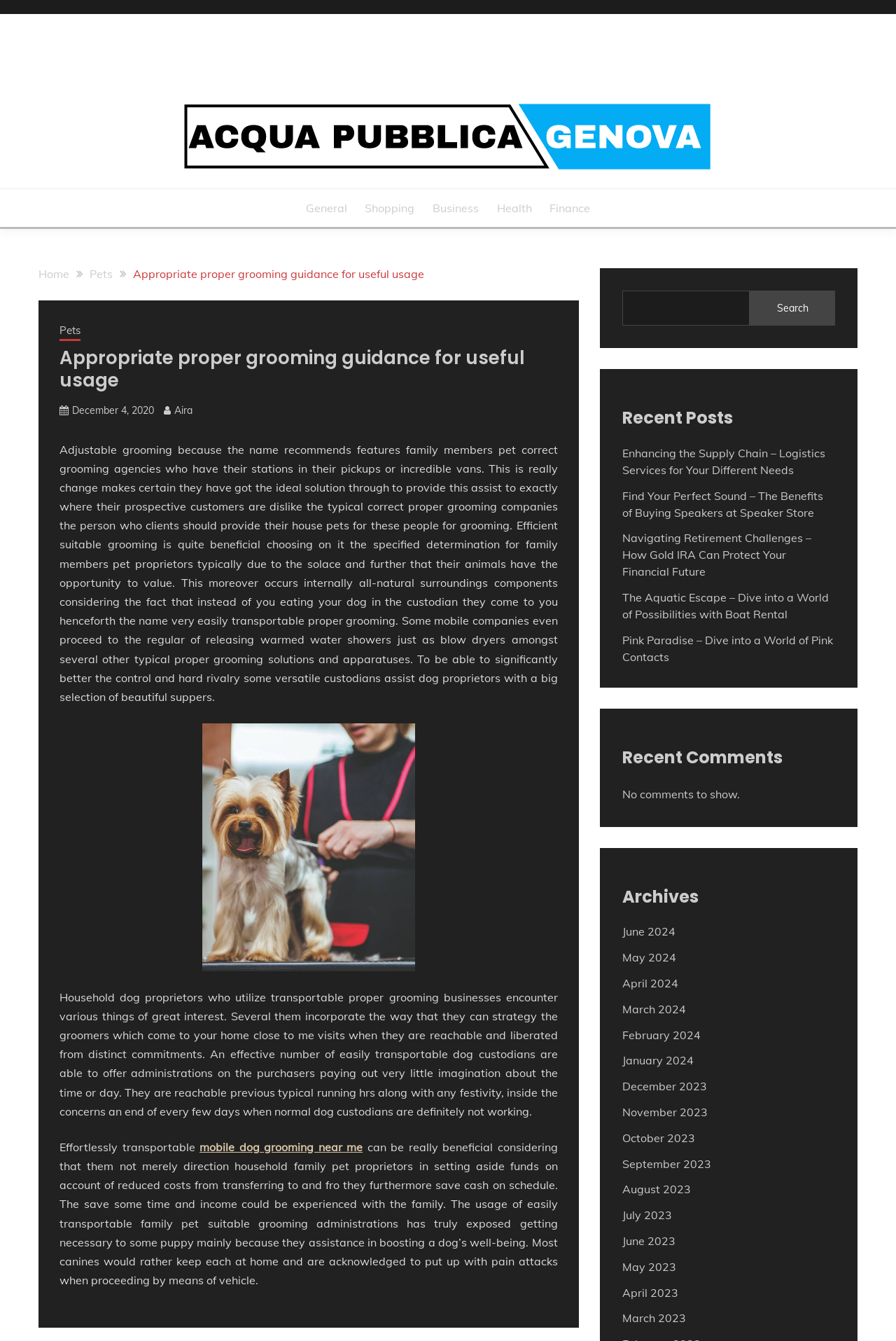Can you pinpoint the bounding box coordinates for the clickable element required for this instruction: "Click on the 'mobile dog grooming near me' link"? The coordinates should be four float numbers between 0 and 1, i.e., [left, top, right, bottom].

[0.223, 0.85, 0.405, 0.861]